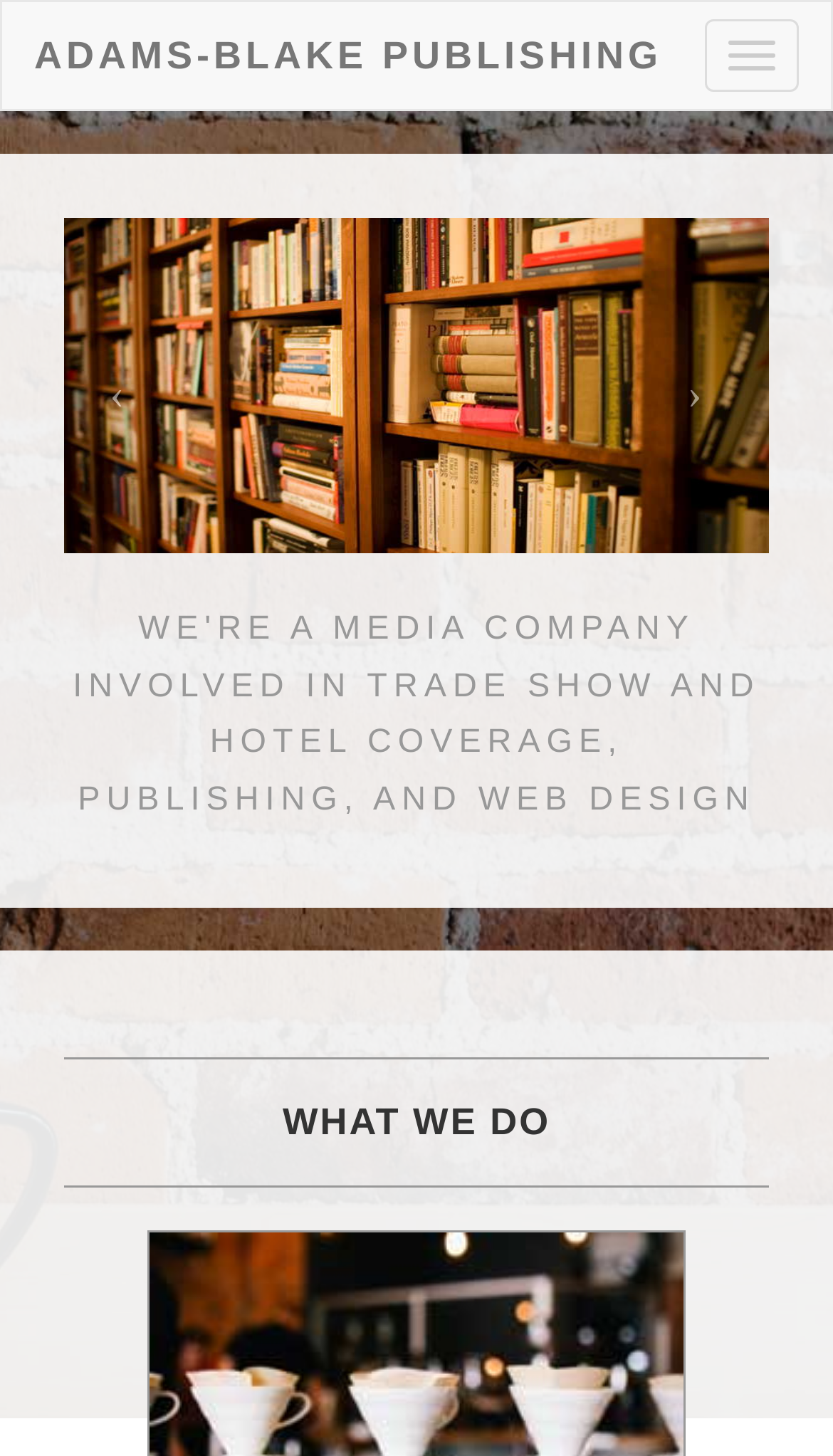Please examine the image and provide a detailed answer to the question: What type of company is Adams-Blake Publishing?

Based on the heading 'WE'RE A MEDIA COMPANY INVOLVED IN TRADE SHOW AND HOTEL COVERAGE, PUBLISHING, AND WEB DESIGN ', it can be inferred that Adams-Blake Publishing is a media company.